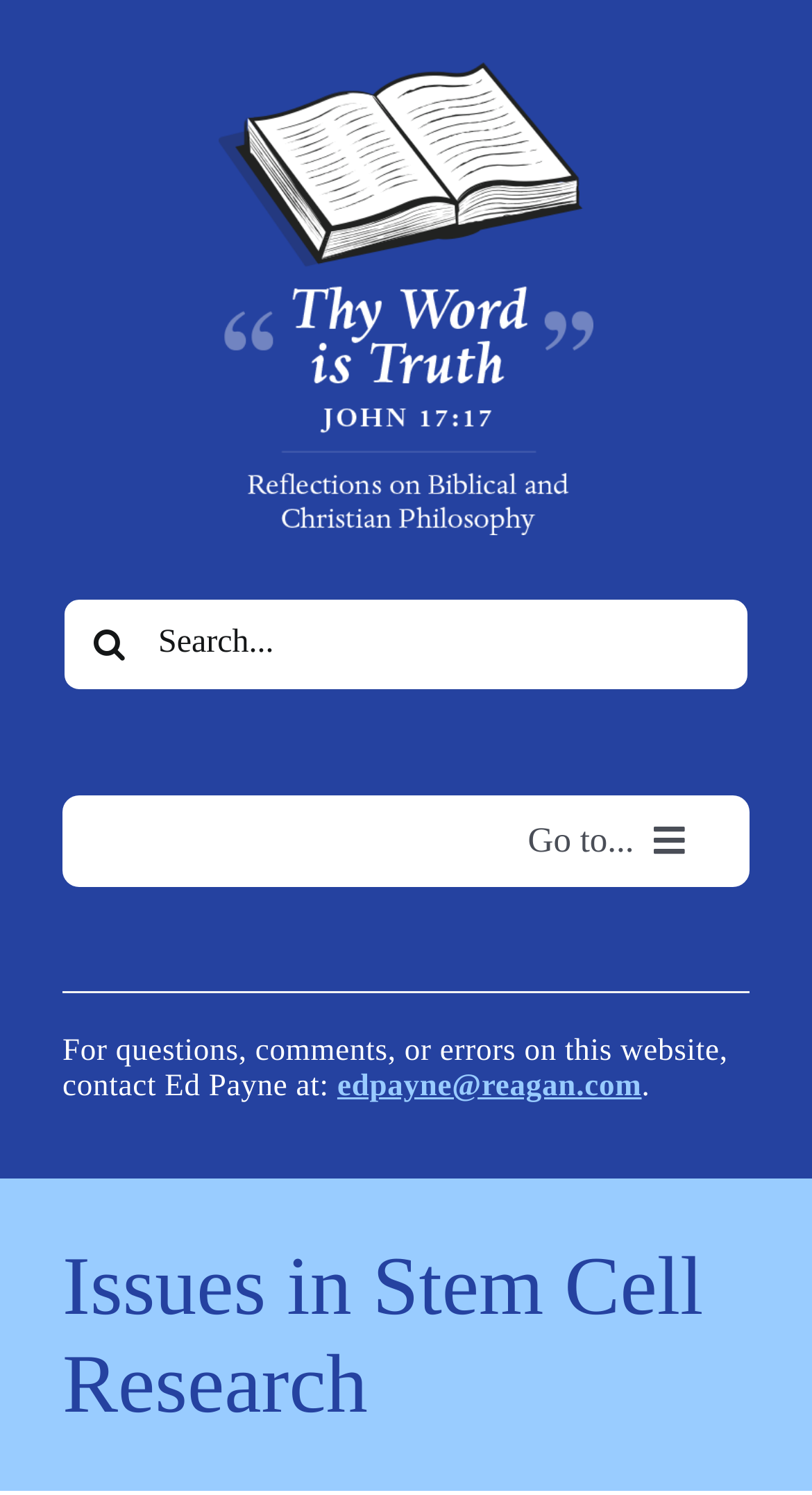What is the purpose of the button with a magnifying glass icon?
Use the image to give a comprehensive and detailed response to the question.

I analyzed the search section on the webpage and found a button with a magnifying glass icon, which is commonly used for search functionality. The button is labeled 'Search' and is accompanied by a search box and the text 'Search for:'.